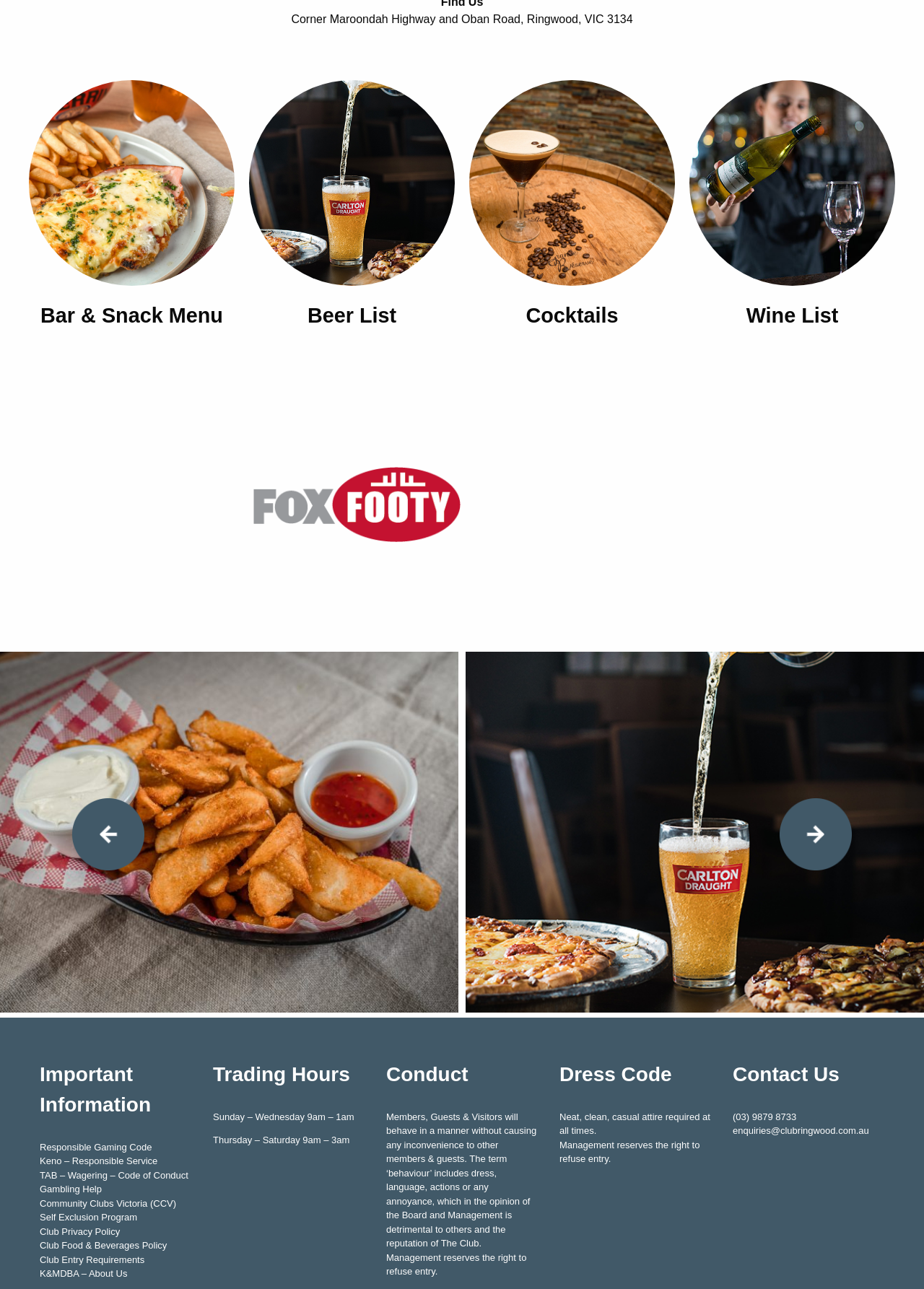Locate the bounding box coordinates of the clickable area to execute the instruction: "View Bar & Snack Menu". Provide the coordinates as four float numbers between 0 and 1, represented as [left, top, right, bottom].

[0.031, 0.062, 0.254, 0.257]